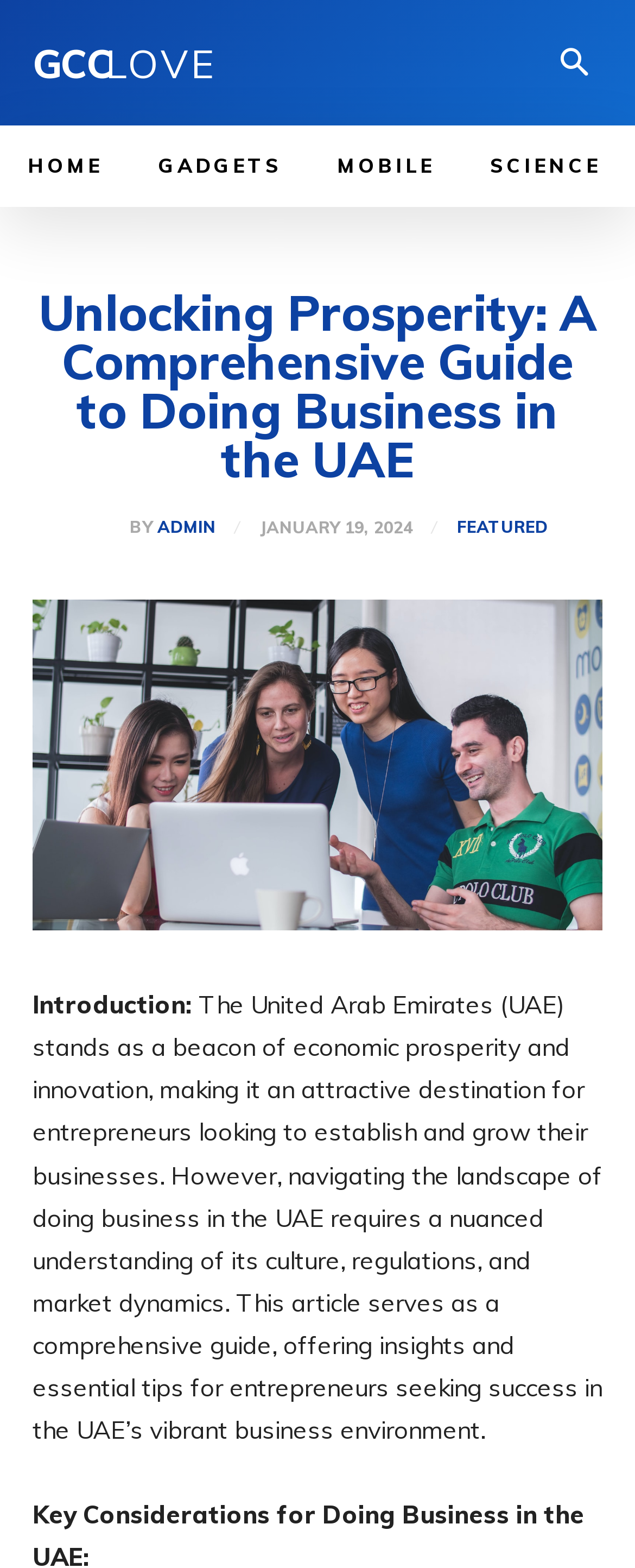Locate the primary heading on the webpage and return its text.

Unlocking Prosperity: A Comprehensive Guide to Doing Business in the UAE